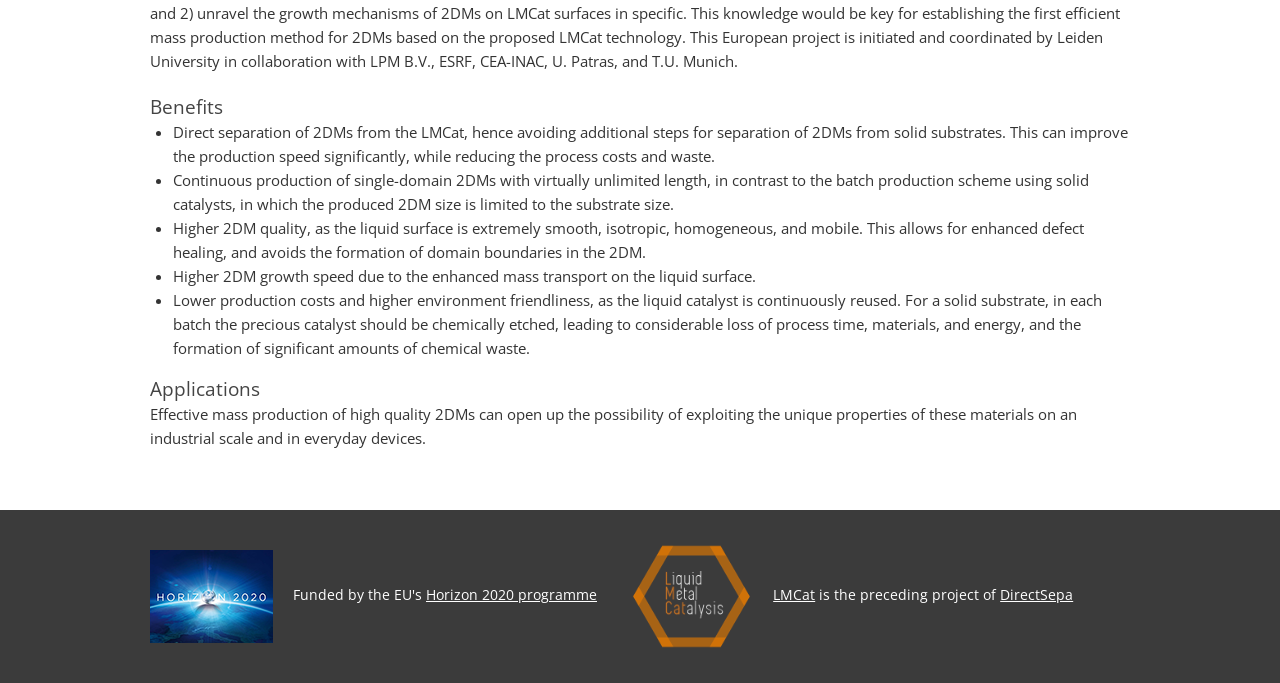Using floating point numbers between 0 and 1, provide the bounding box coordinates in the format (top-left x, top-left y, bottom-right x, bottom-right y). Locate the UI element described here: Horizon 2020 programme

[0.333, 0.858, 0.466, 0.885]